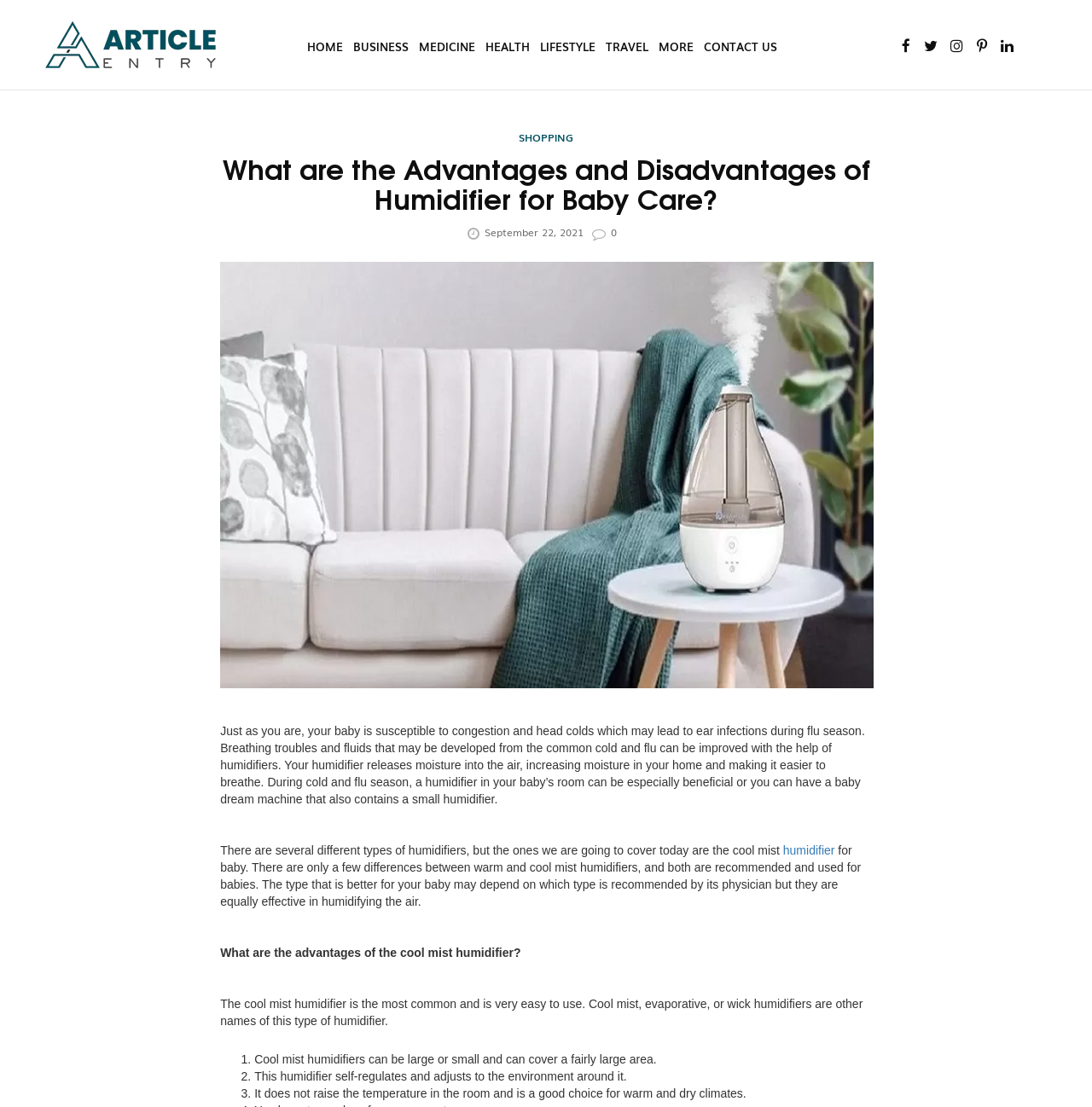Determine the bounding box coordinates for the area that needs to be clicked to fulfill this task: "Click on the brand logo". The coordinates must be given as four float numbers between 0 and 1, i.e., [left, top, right, bottom].

[0.041, 0.033, 0.197, 0.046]